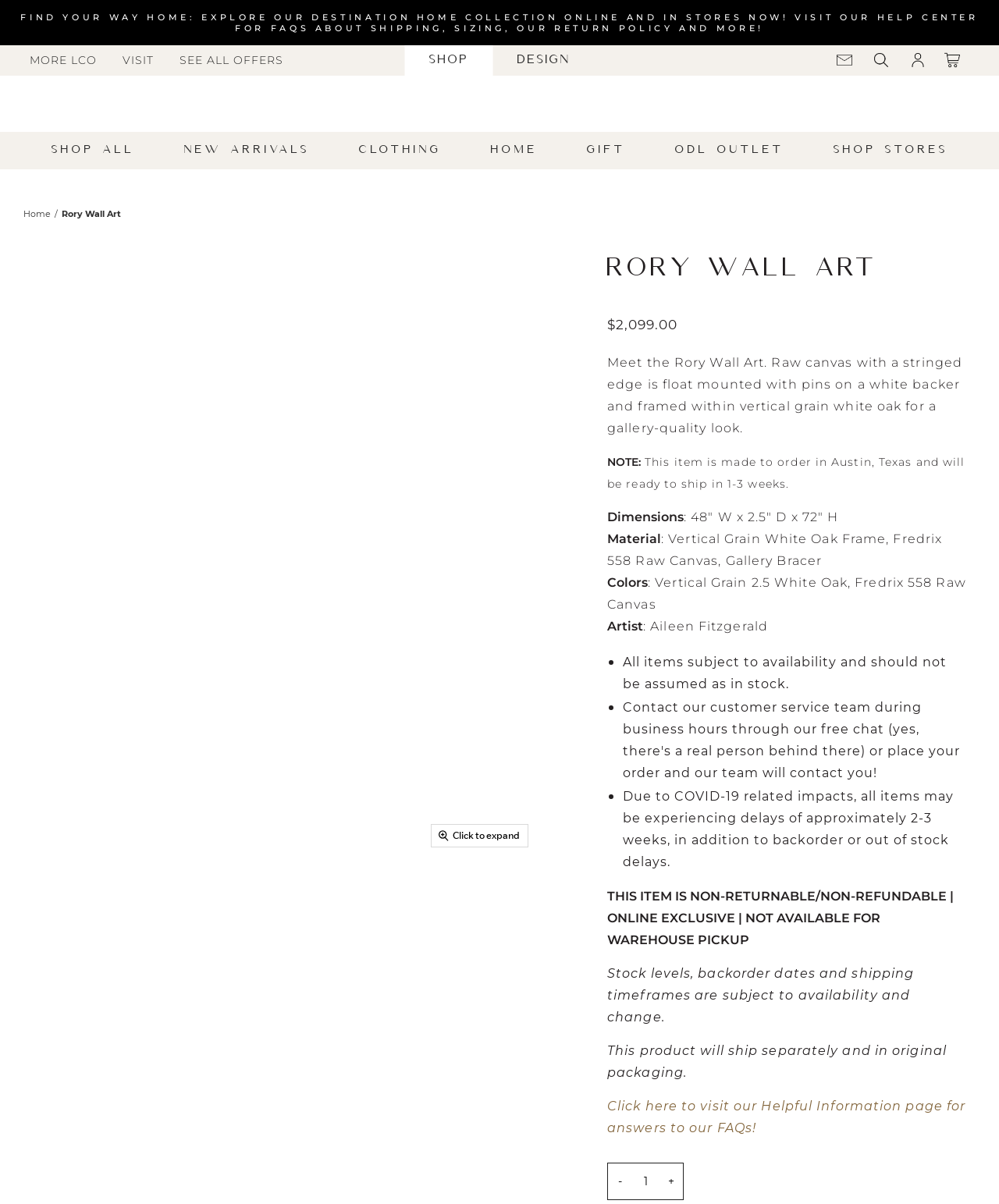Kindly determine the bounding box coordinates for the clickable area to achieve the given instruction: "View your account".

[0.828, 0.038, 0.862, 0.062]